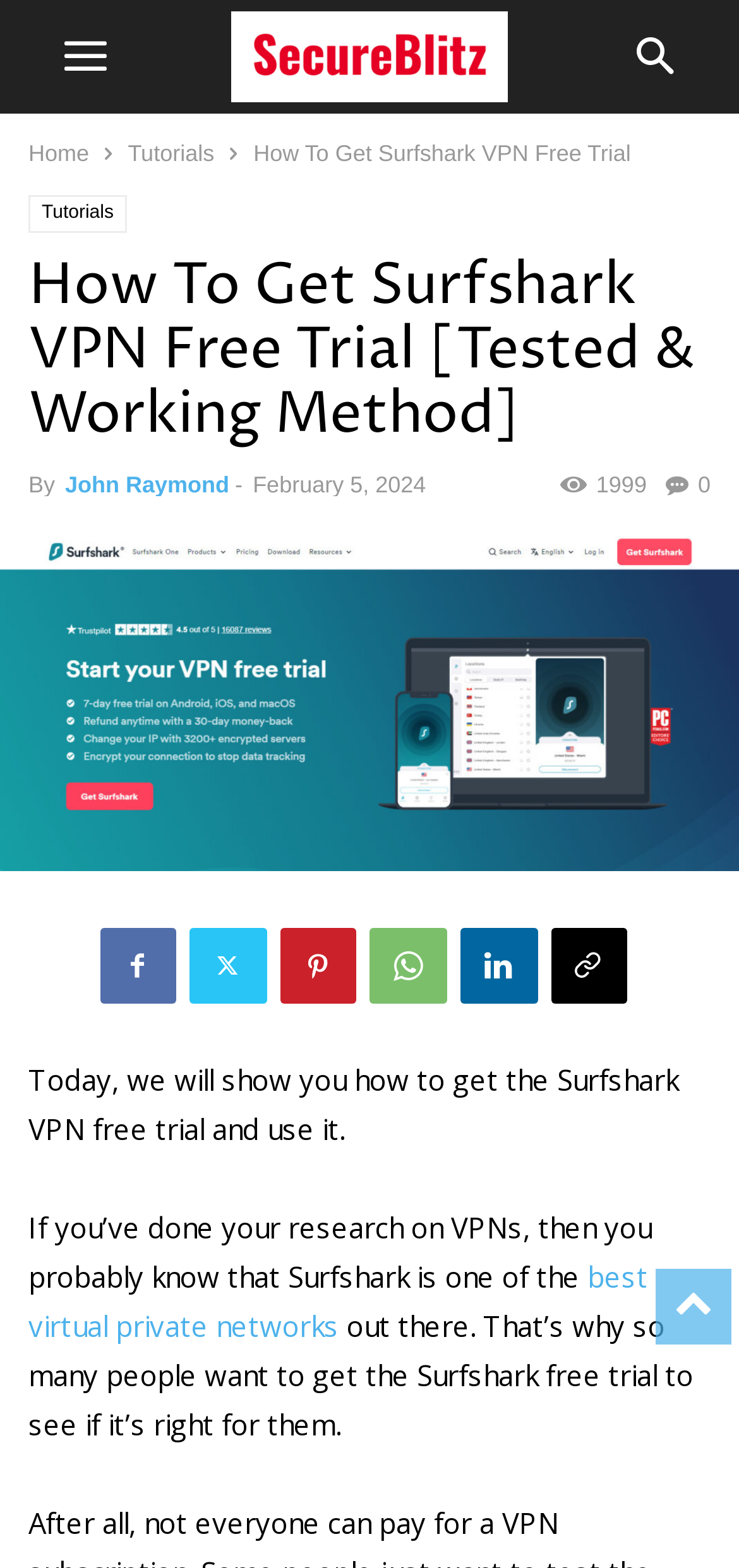Can you find the bounding box coordinates for the element to click on to achieve the instruction: "Click the 'Tutorials' link"?

[0.173, 0.089, 0.29, 0.106]